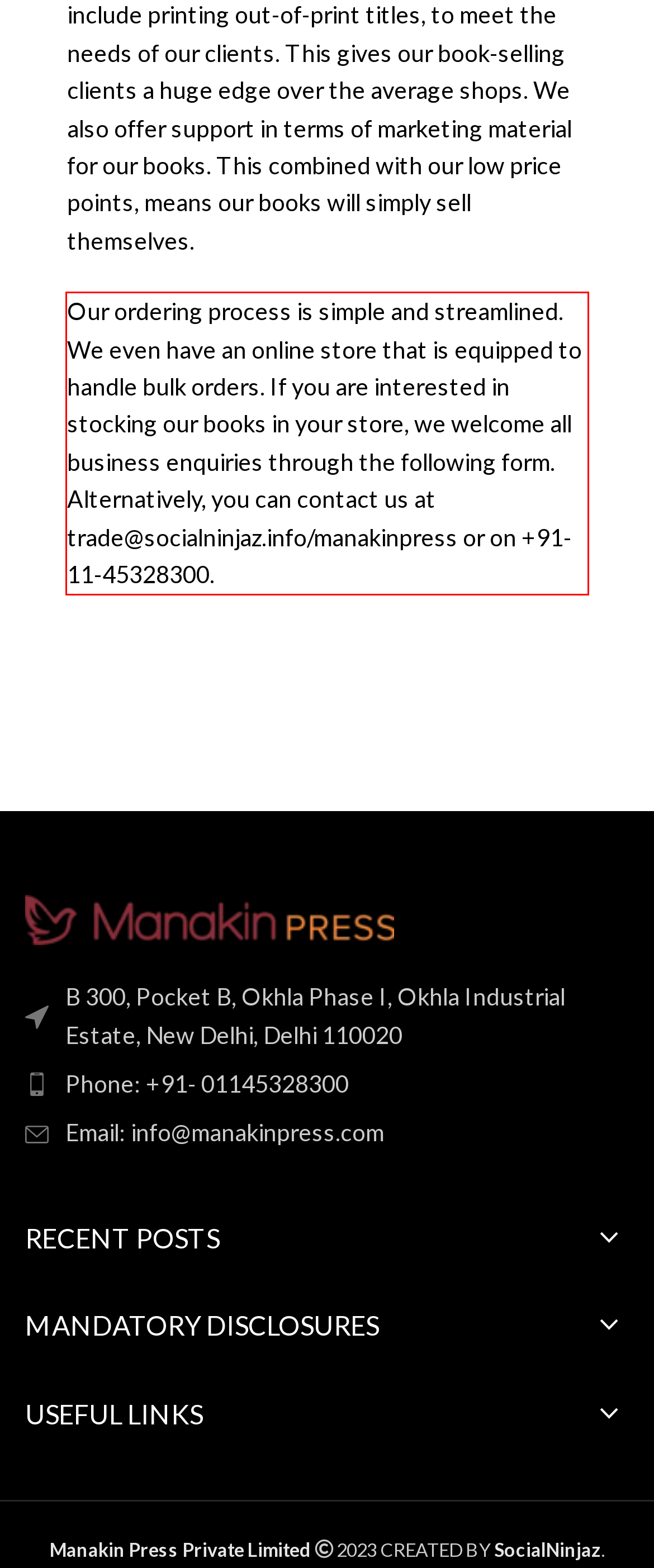Within the provided webpage screenshot, find the red rectangle bounding box and perform OCR to obtain the text content.

Our ordering process is simple and streamlined. We even have an online store that is equipped to handle bulk orders. If you are interested in stocking our books in your store, we welcome all business enquiries through the following form. Alternatively, you can contact us at trade@socialninjaz.info/manakinpress or on +91-11-45328300.